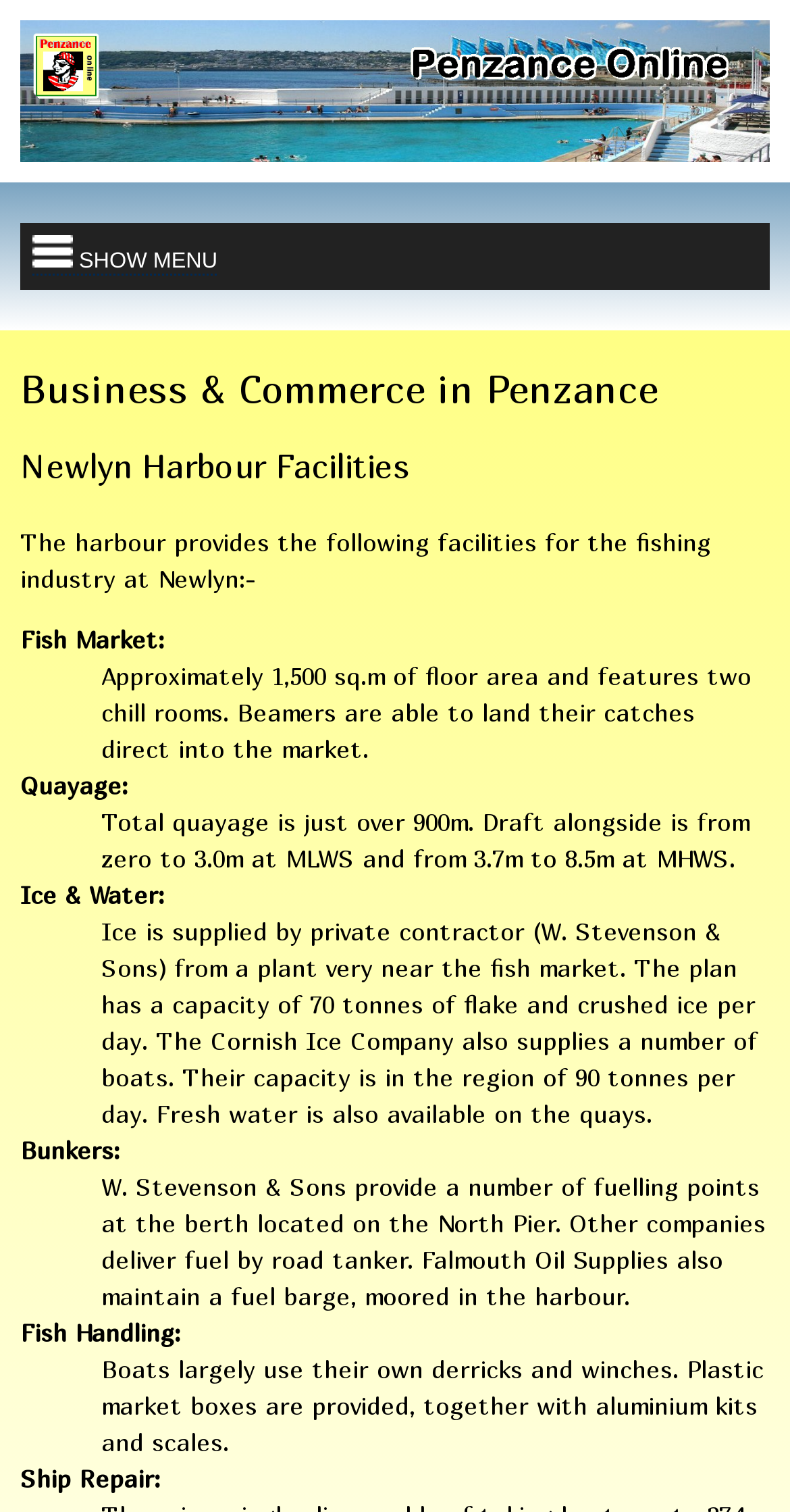What is the approximate floor area of the fish market?
Please look at the screenshot and answer using one word or phrase.

1,500 sq.m